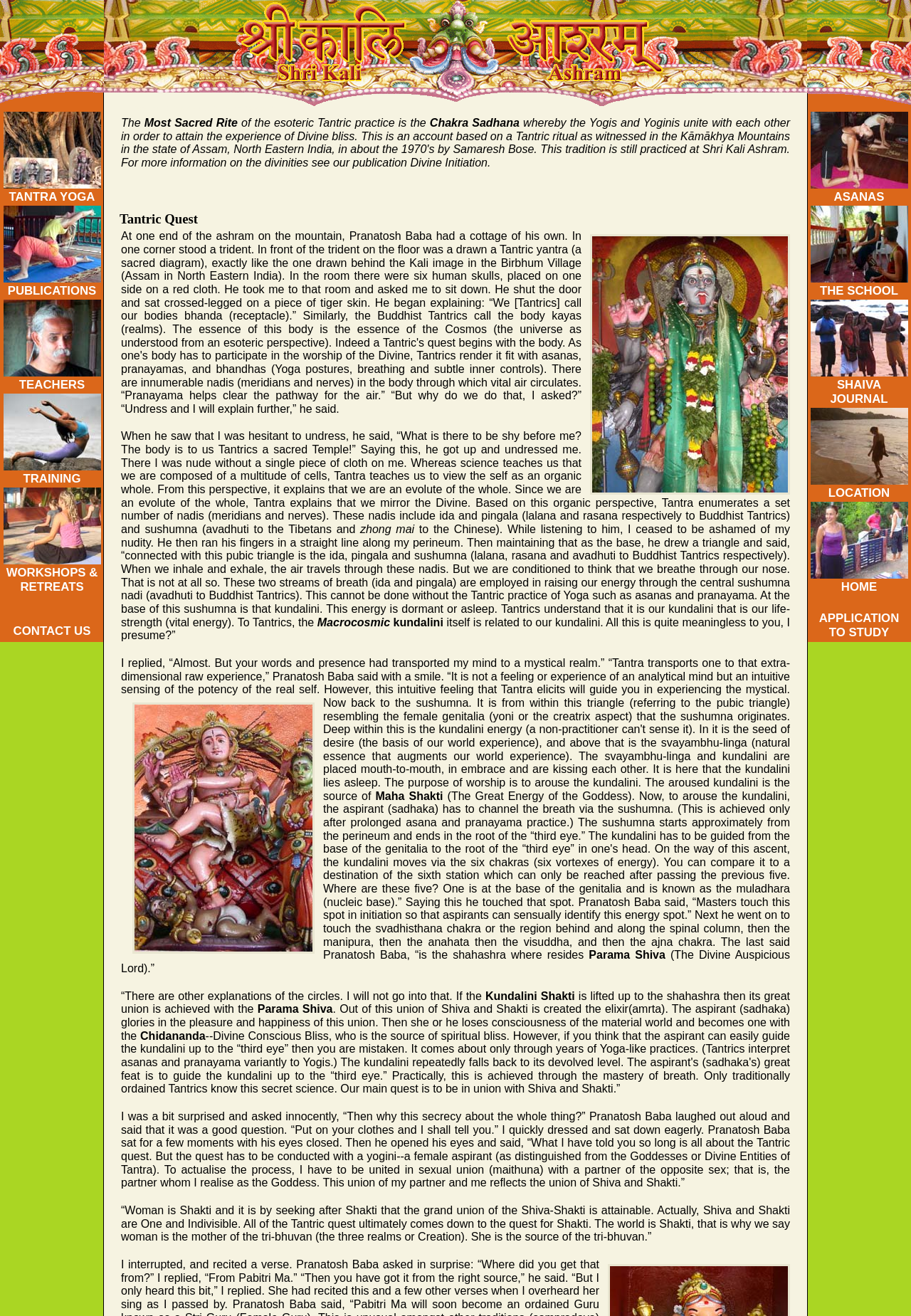What is the image below the heading 'Tantric Quest'?
Examine the image and give a concise answer in one word or a short phrase.

Ma Durga